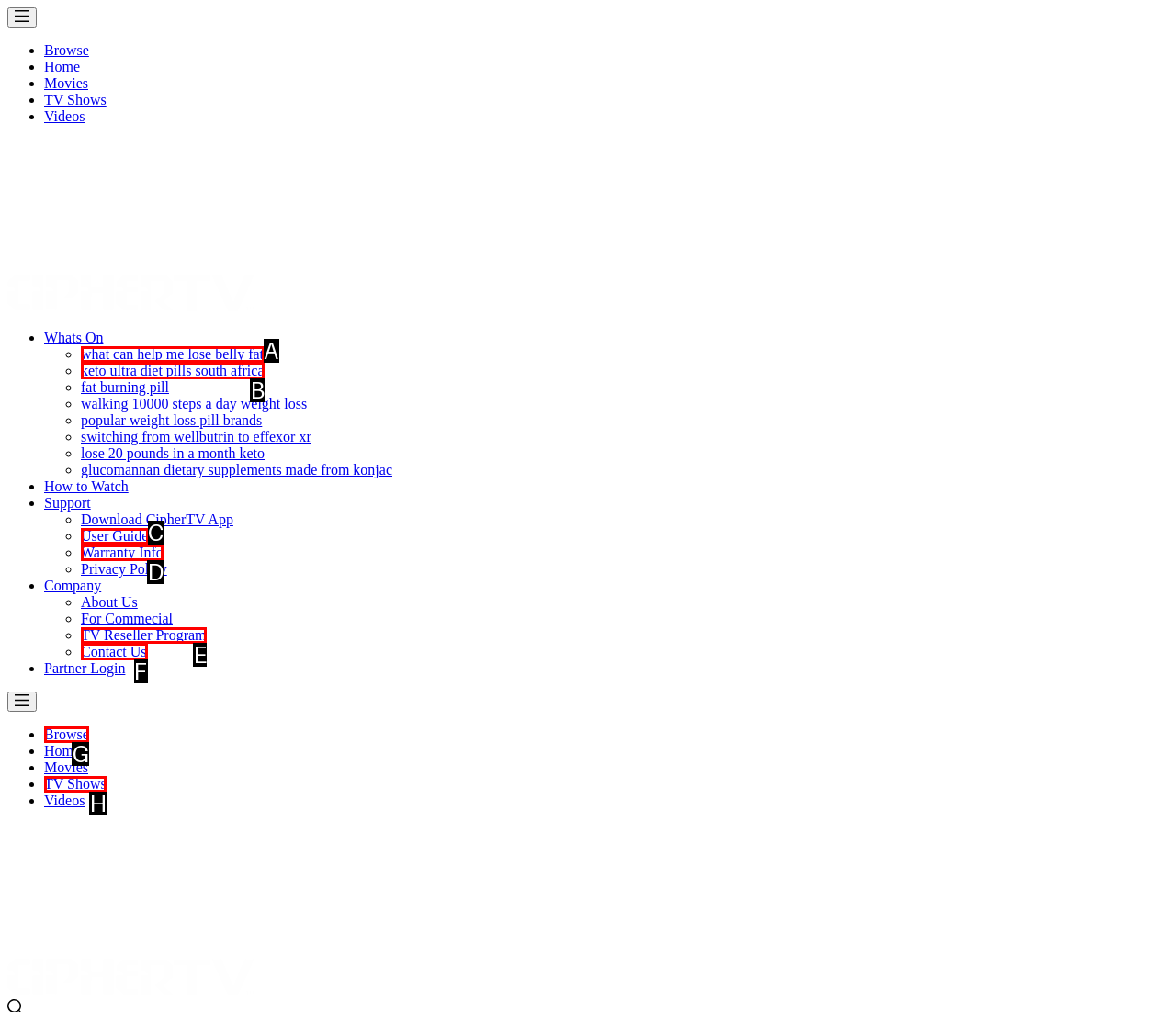Select the appropriate HTML element that needs to be clicked to execute the following task: Contact Us. Respond with the letter of the option.

F